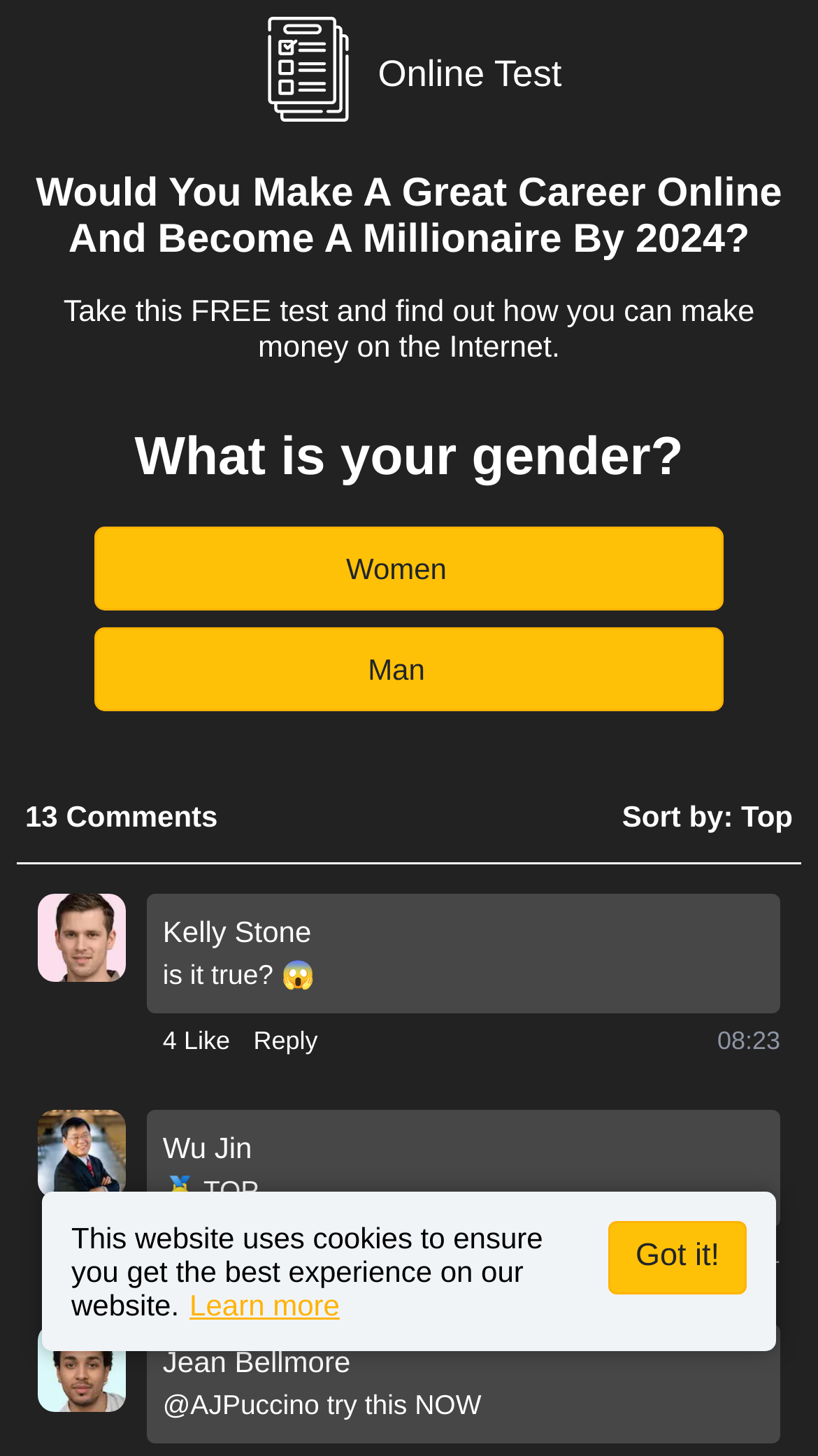What is the topic of the first question?
Based on the image, please offer an in-depth response to the question.

The first question on the webpage is 'What is your gender?' which is indicated by the StaticText element with the text 'What is your gender?' and the two buttons 'Women' and 'Man' below it.